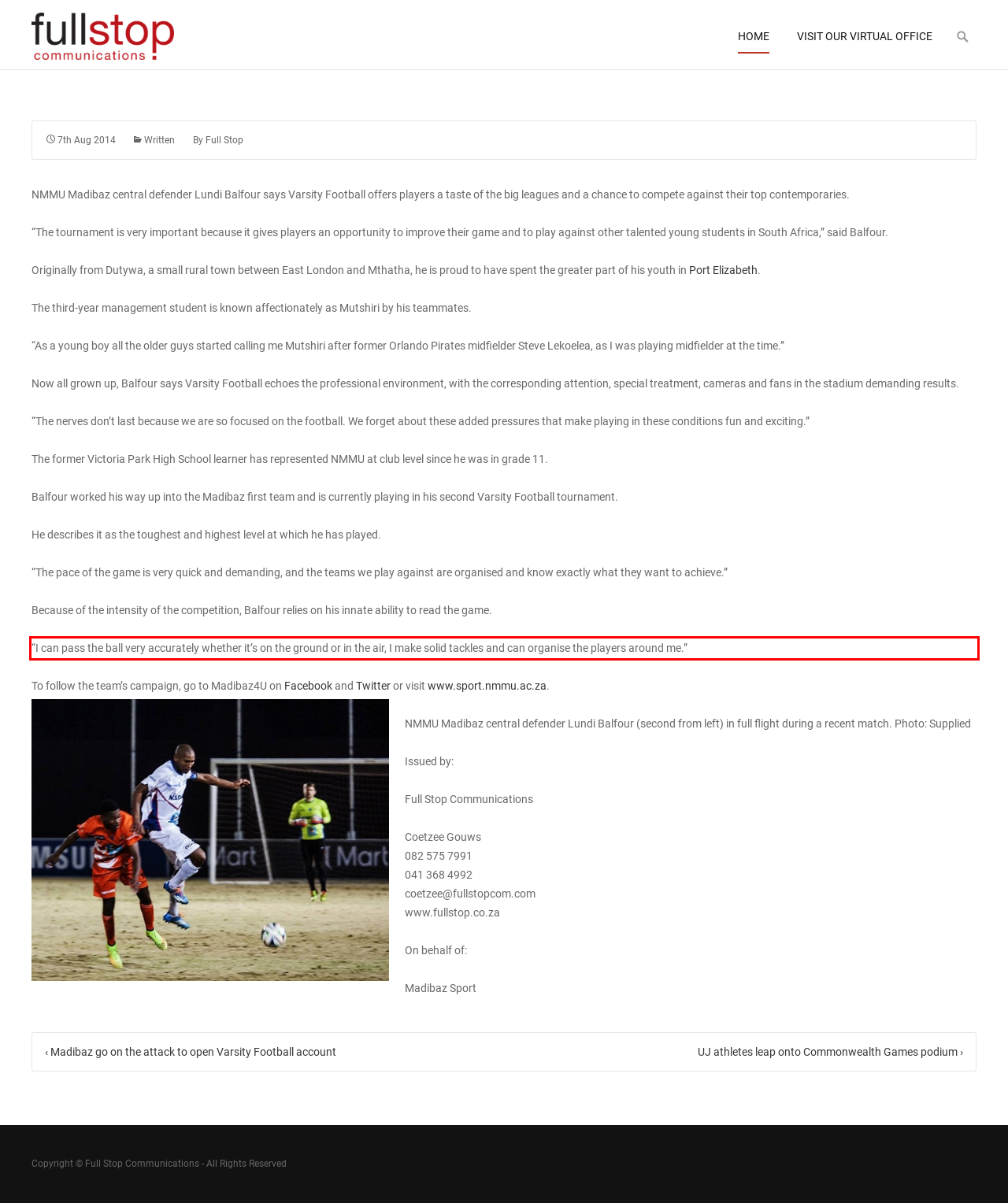Examine the webpage screenshot, find the red bounding box, and extract the text content within this marked area.

“I can pass the ball very accurately whether it’s on the ground or in the air, I make solid tackles and can organise the players around me.”